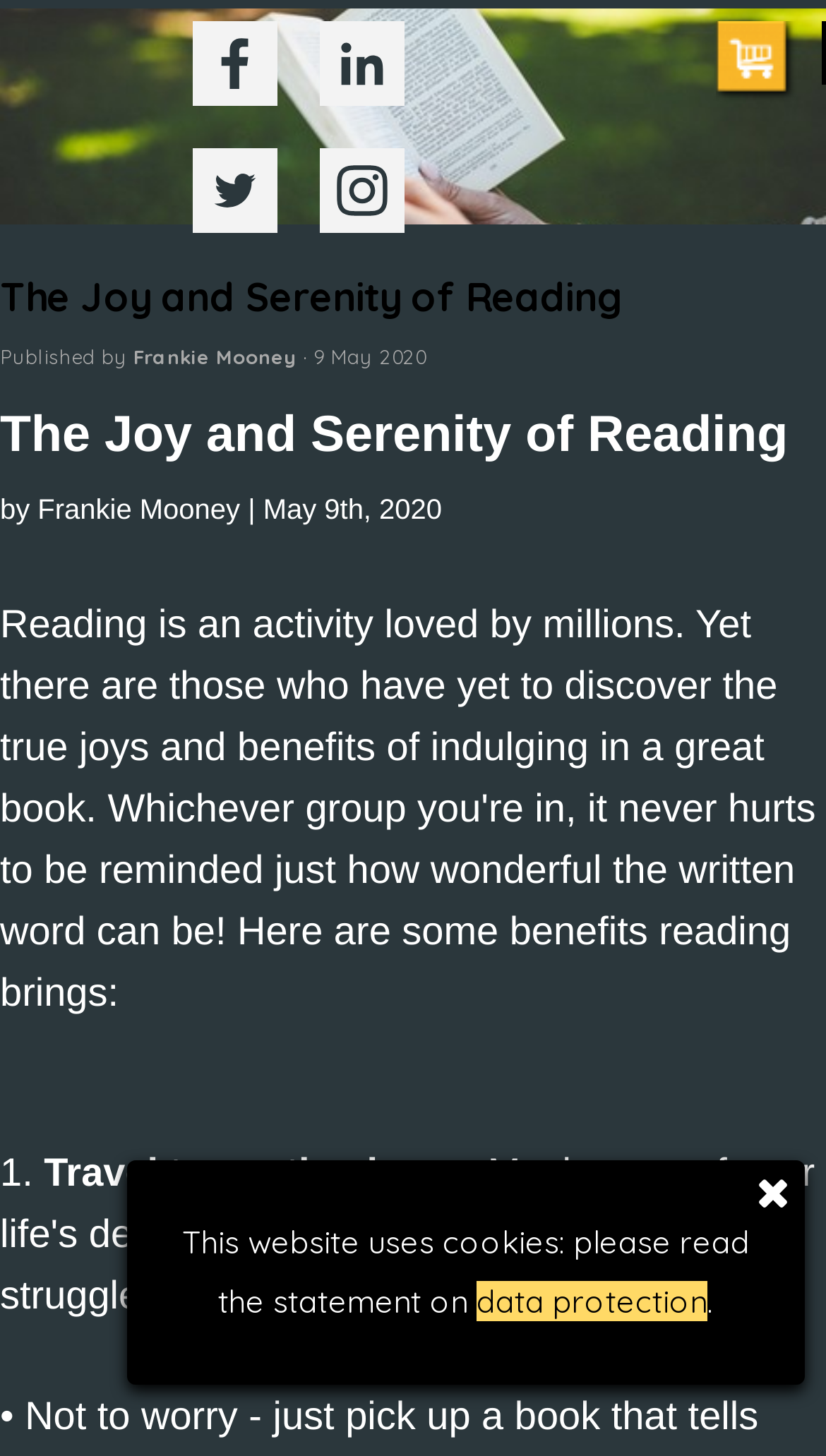How many links are in the top section?
Analyze the image and provide a thorough answer to the question.

I counted the number of links in the top section of the webpage, which are arranged horizontally, and found that there are 4 links.